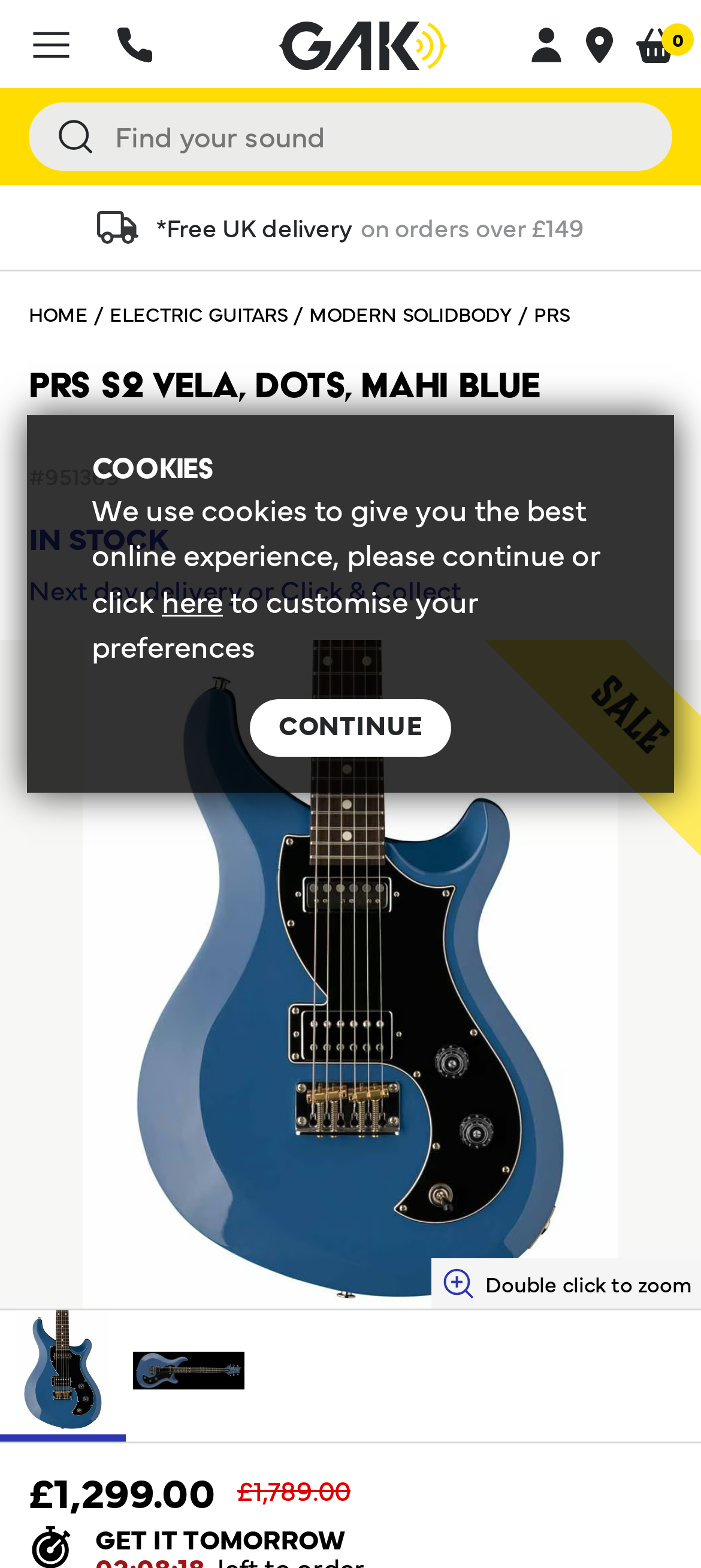Respond to the question below with a single word or phrase:
What is the original price of the PRS S2 Vela guitar?

£1,789.00